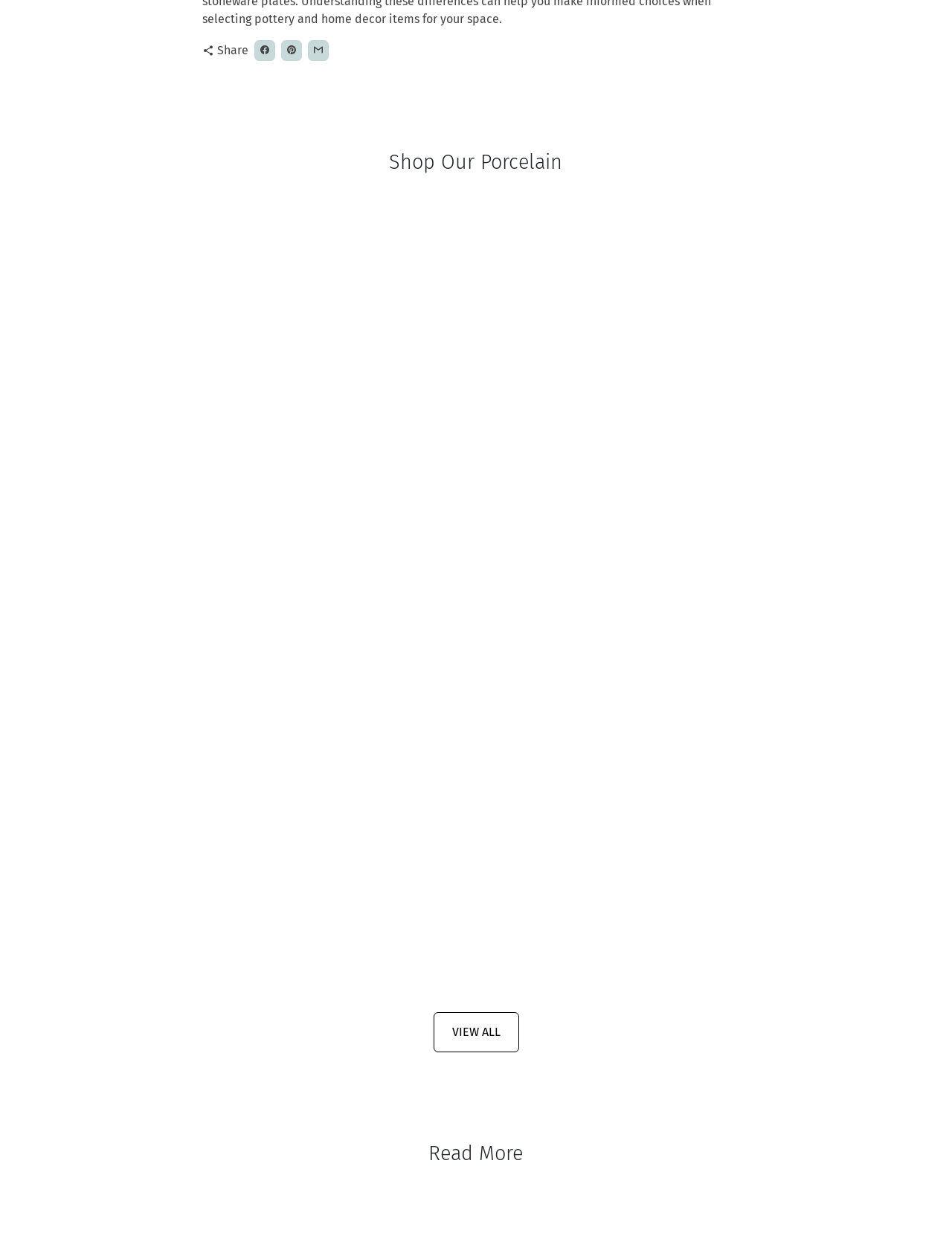Please specify the bounding box coordinates of the element that should be clicked to execute the given instruction: 'Select a color option for Porcelain Sprout Bud Vase'. Ensure the coordinates are four float numbers between 0 and 1, expressed as [left, top, right, bottom].

[0.362, 0.372, 0.638, 0.395]